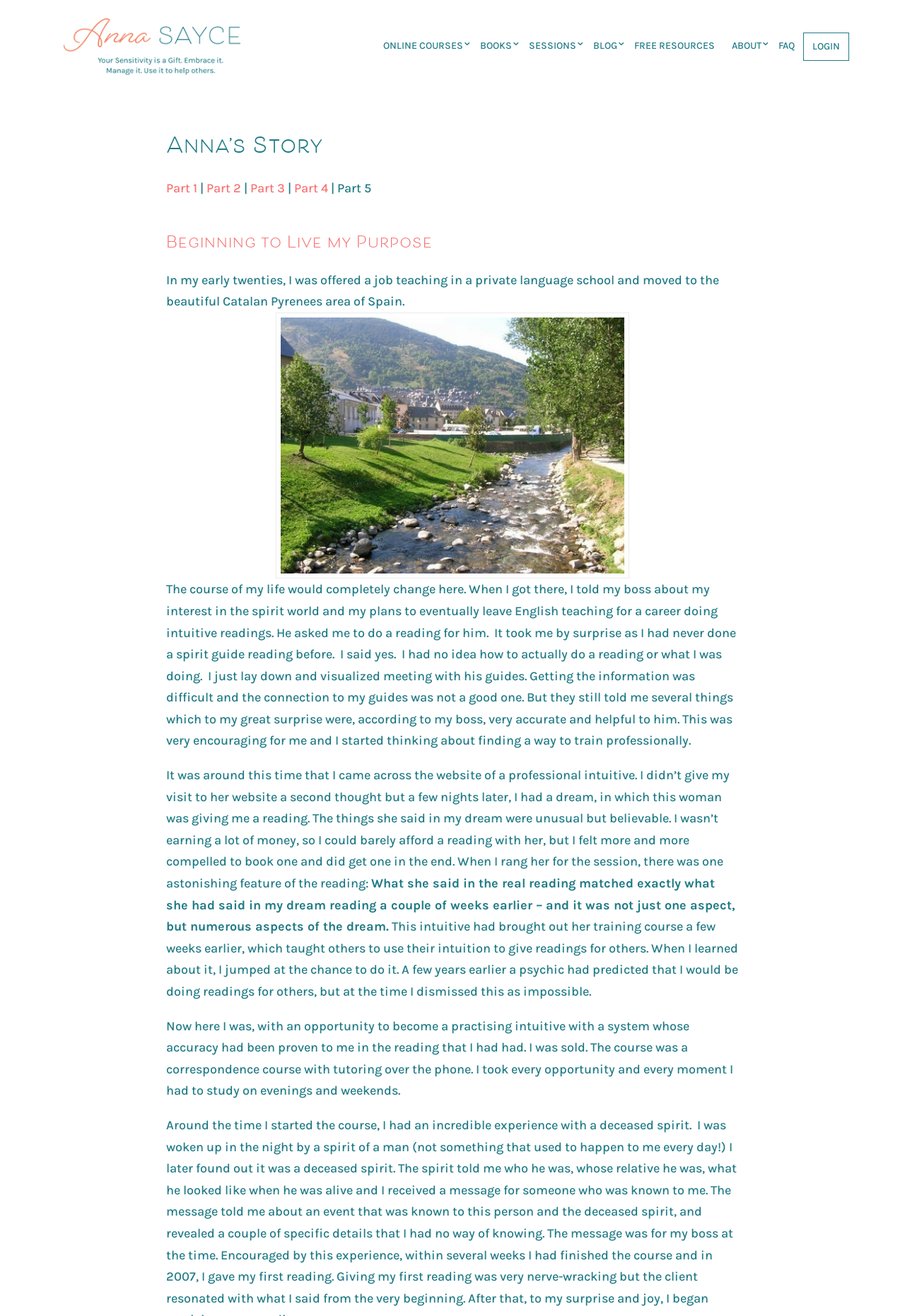What was Anna doing in her early twenties? Look at the image and give a one-word or short phrase answer.

Teaching in a private language school